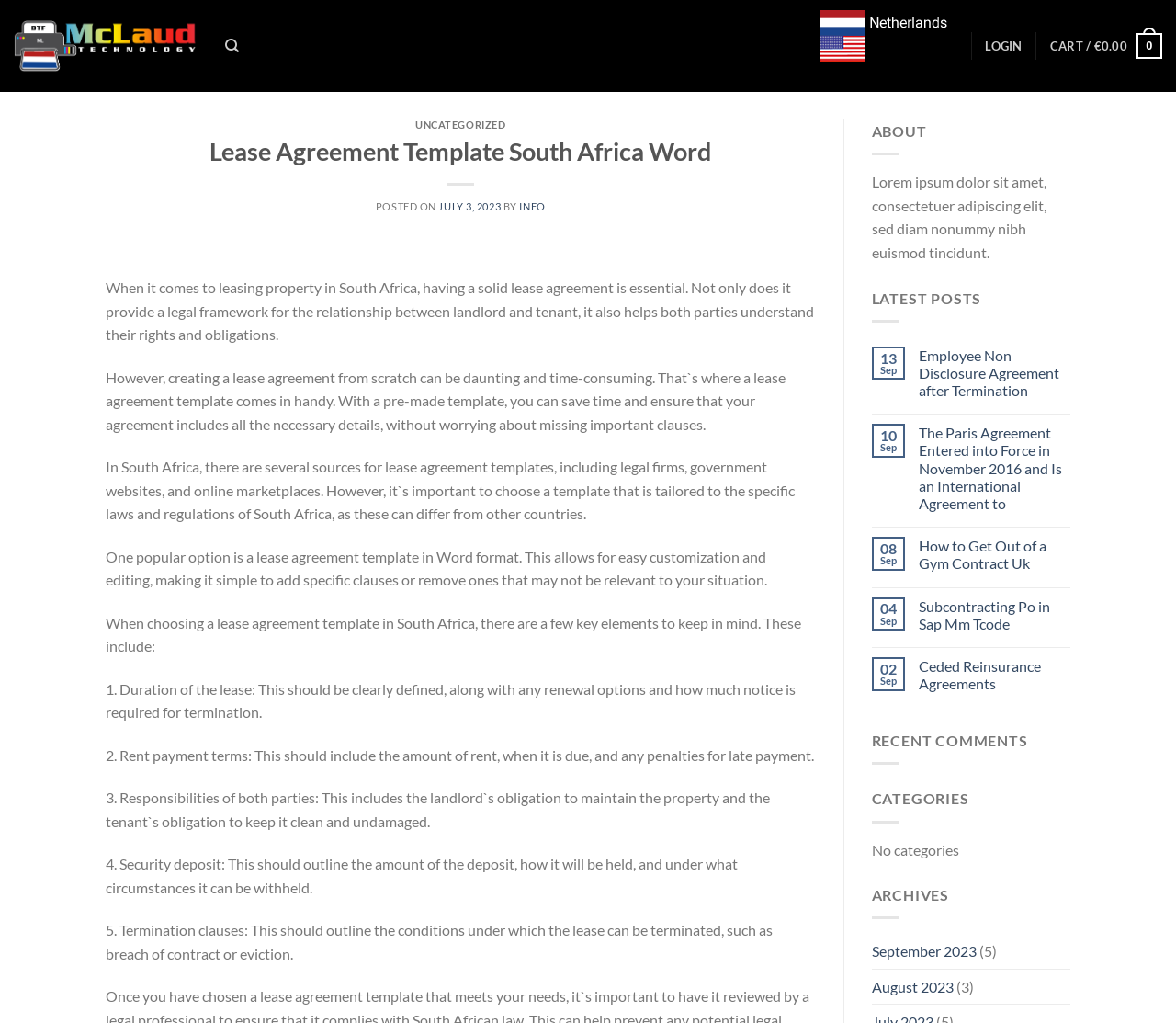Construct a comprehensive description capturing every detail on the webpage.

This webpage is about lease agreement templates in South Africa, specifically focusing on Word format templates. At the top, there is a logo and a link to "McLaud Technology Netherlands" on the left, and a search bar and a few icons on the right. Below that, there is a navigation menu with links to "LOGIN", "CART / €0.00 0", and other pages.

The main content of the page is divided into several sections. The first section has a heading "Lease Agreement Template South Africa Word" and provides an introduction to the importance of having a solid lease agreement in South Africa. The text explains that creating a lease agreement from scratch can be daunting and time-consuming, but using a pre-made template can save time and ensure that all necessary details are included.

The next section discusses the key elements to consider when choosing a lease agreement template in South Africa, including the duration of the lease, rent payment terms, responsibilities of both parties, security deposit, and termination clauses.

On the right side of the page, there are several sections, including "ABOUT", "LATEST POSTS", and "RECENT COMMENTS". The "LATEST POSTS" section lists several articles with dates, including "Employee Non Disclosure Agreement after Termination", "The Paris Agreement Entered into Force in November 2016 and Is an International Agreement to", and others.

At the bottom of the page, there are links to archives, including "September 2023" and "August 2023", with the number of posts in each month.